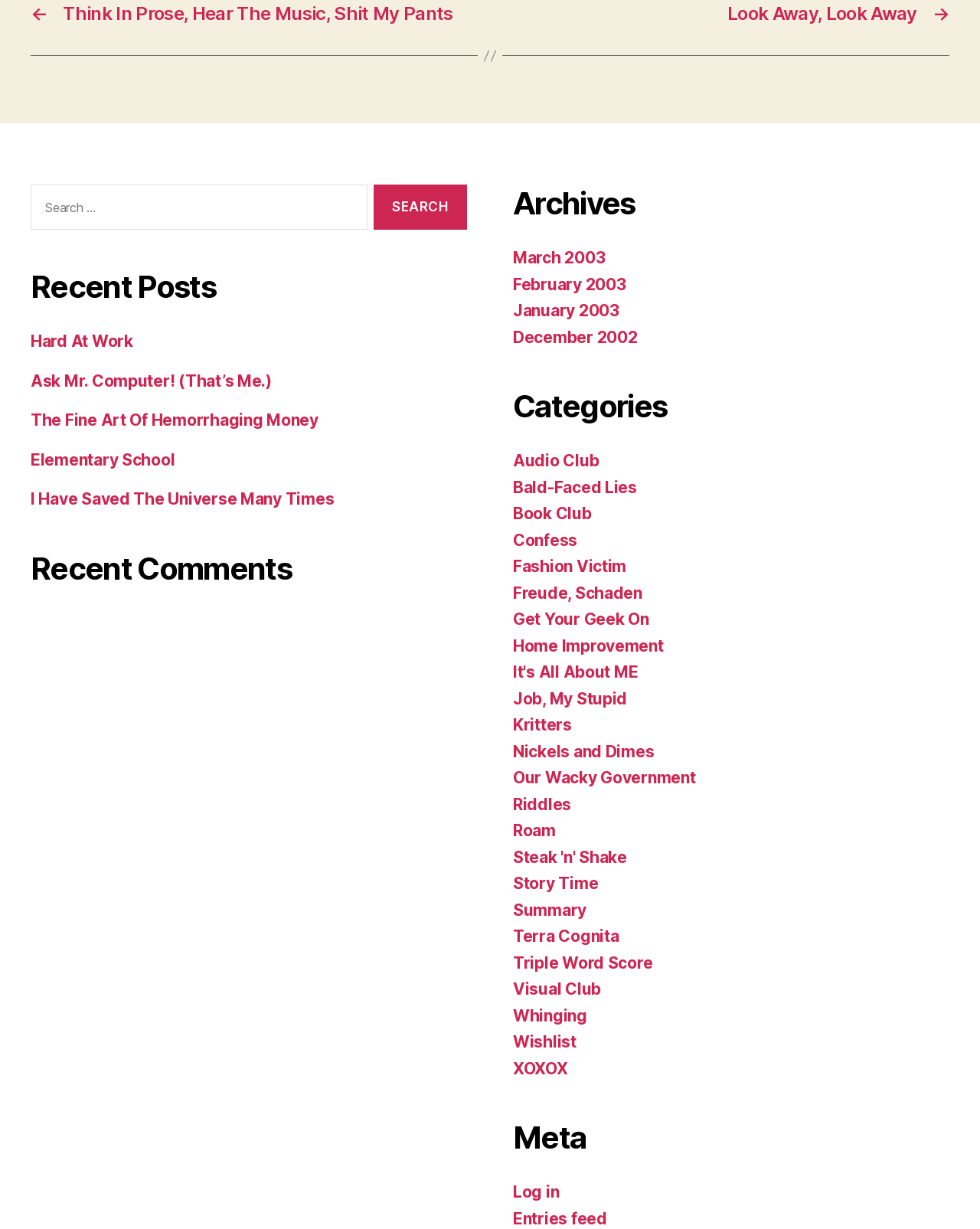How many categories are there? Look at the image and give a one-word or short phrase answer.

20